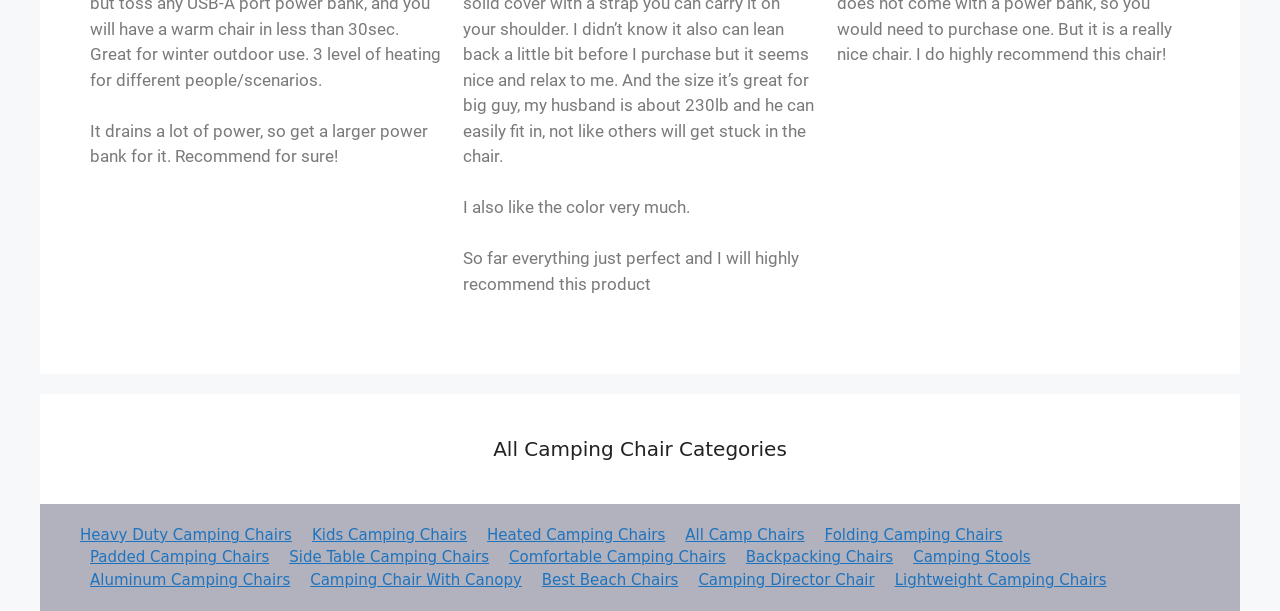Please provide the bounding box coordinates for the element that needs to be clicked to perform the following instruction: "Browse Backpacking Chairs". The coordinates should be given as four float numbers between 0 and 1, i.e., [left, top, right, bottom].

[0.583, 0.898, 0.698, 0.927]